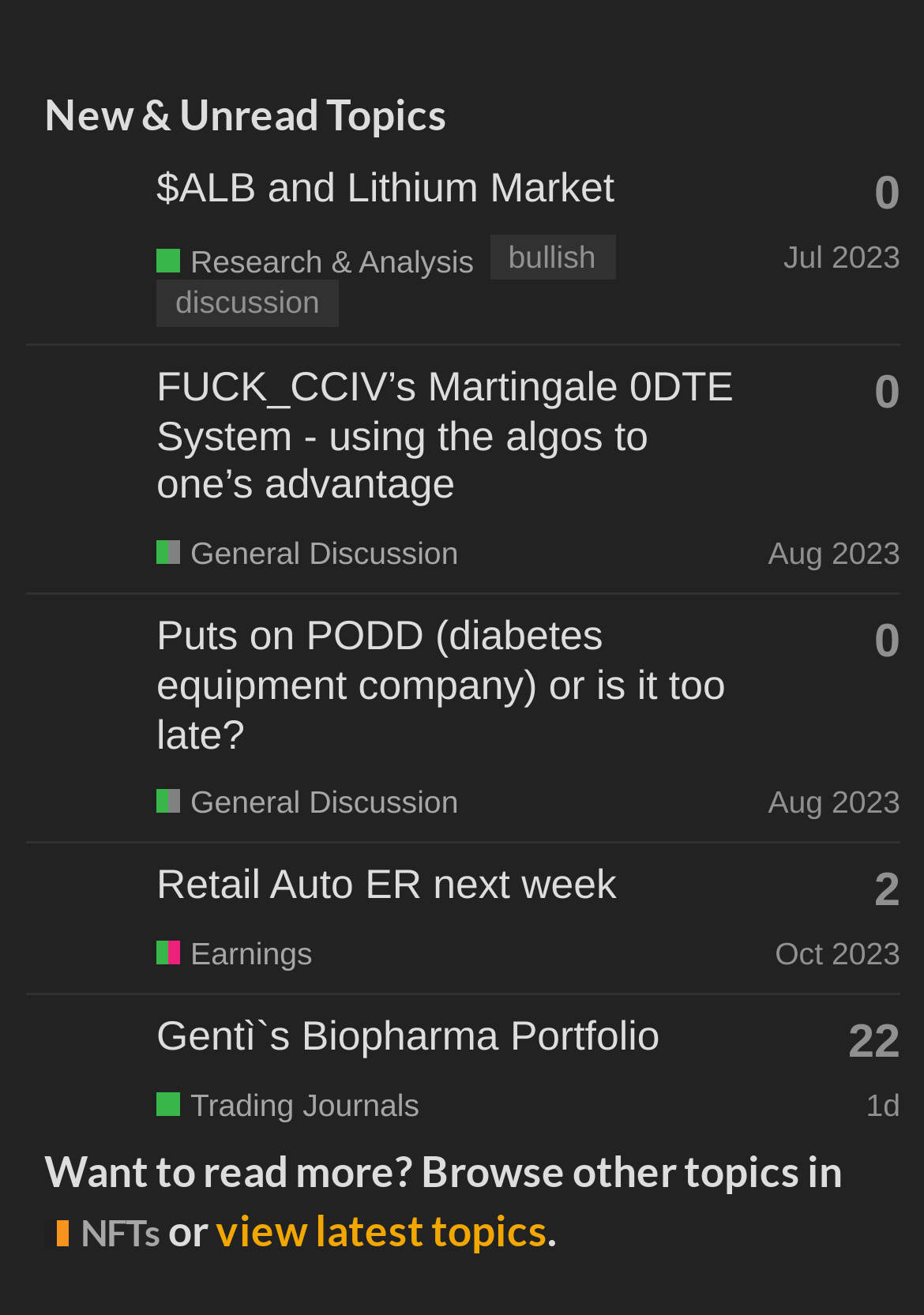Please give a succinct answer to the question in one word or phrase:
What is the category of the first topic?

Research & Analysis